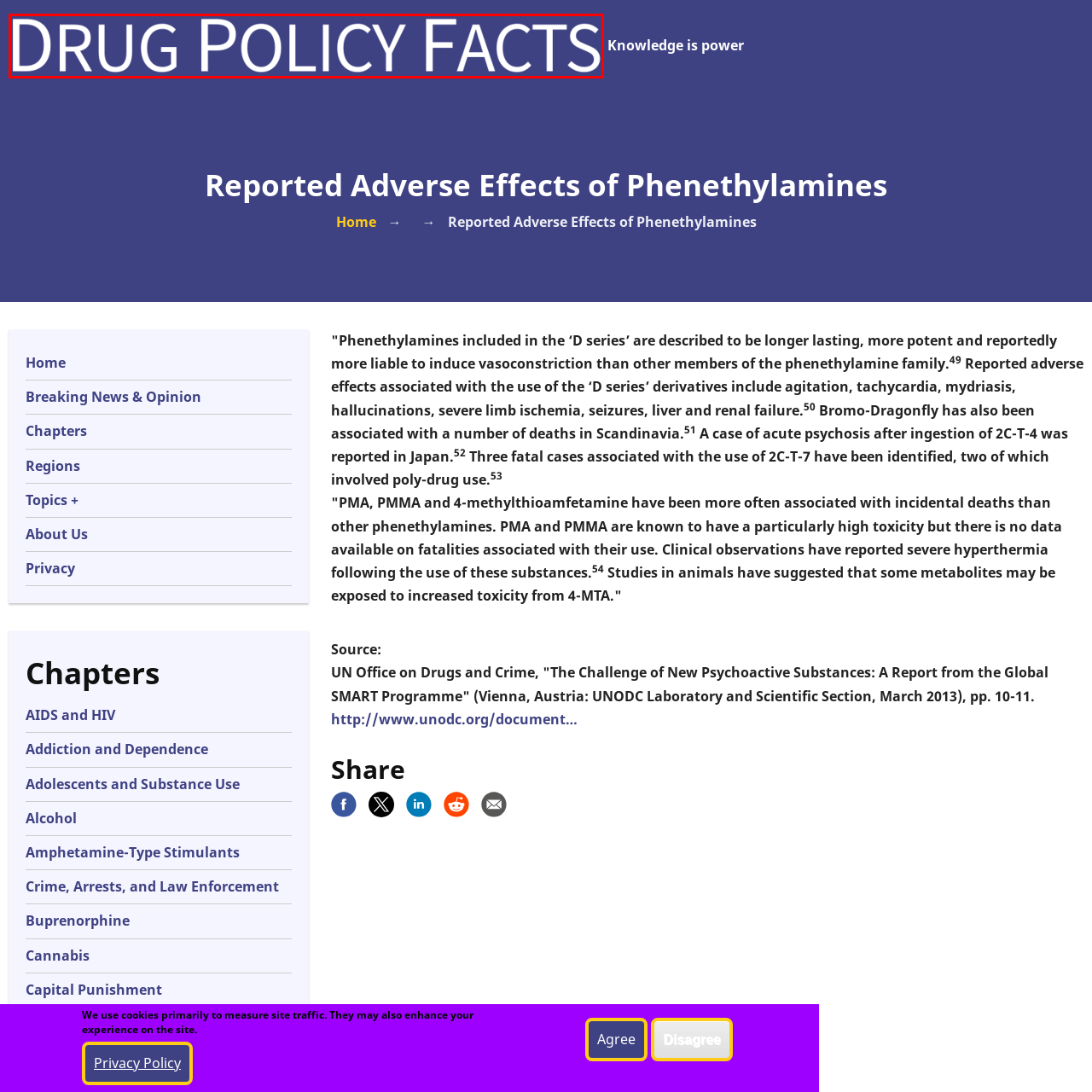Examine the image within the red border and provide a concise answer: What is the font color of the title?

White